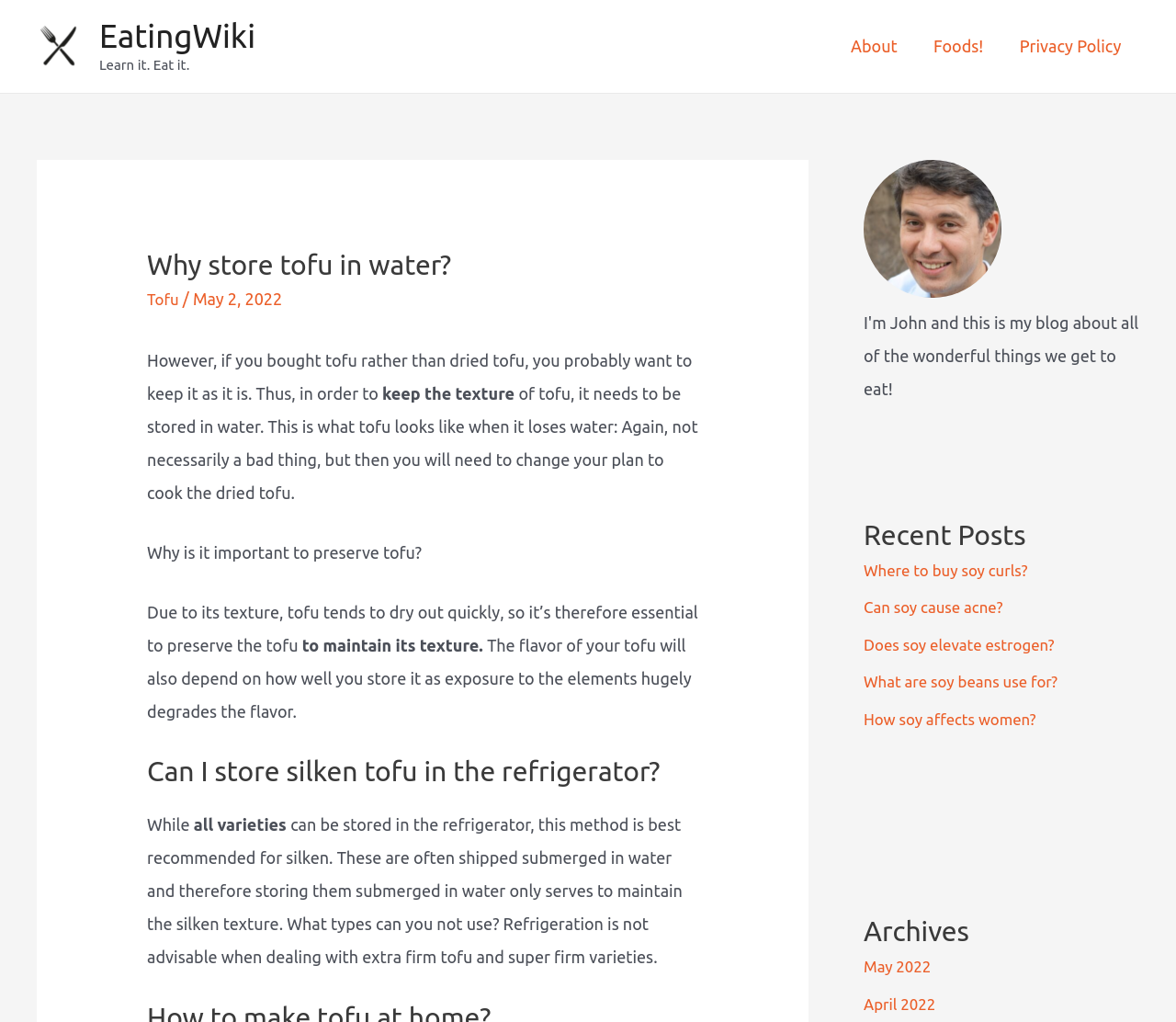Can you find the bounding box coordinates of the area I should click to execute the following instruction: "Click the 'Where to buy soy curls?' link"?

[0.734, 0.548, 0.884, 0.566]